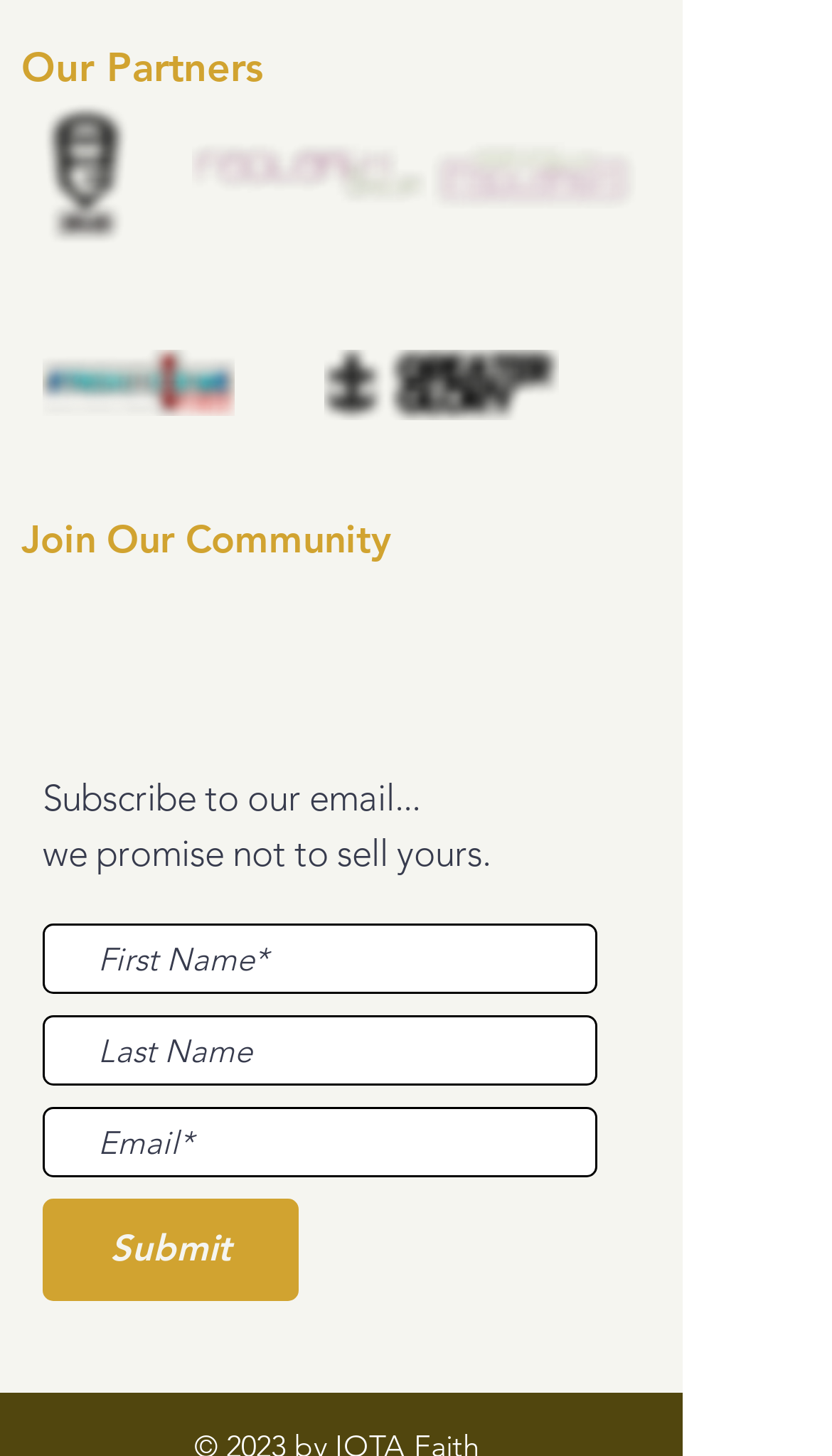Determine the bounding box coordinates of the region to click in order to accomplish the following instruction: "Click on the AG logo". Provide the coordinates as four float numbers between 0 and 1, specifically [left, top, right, bottom].

[0.026, 0.067, 0.179, 0.172]